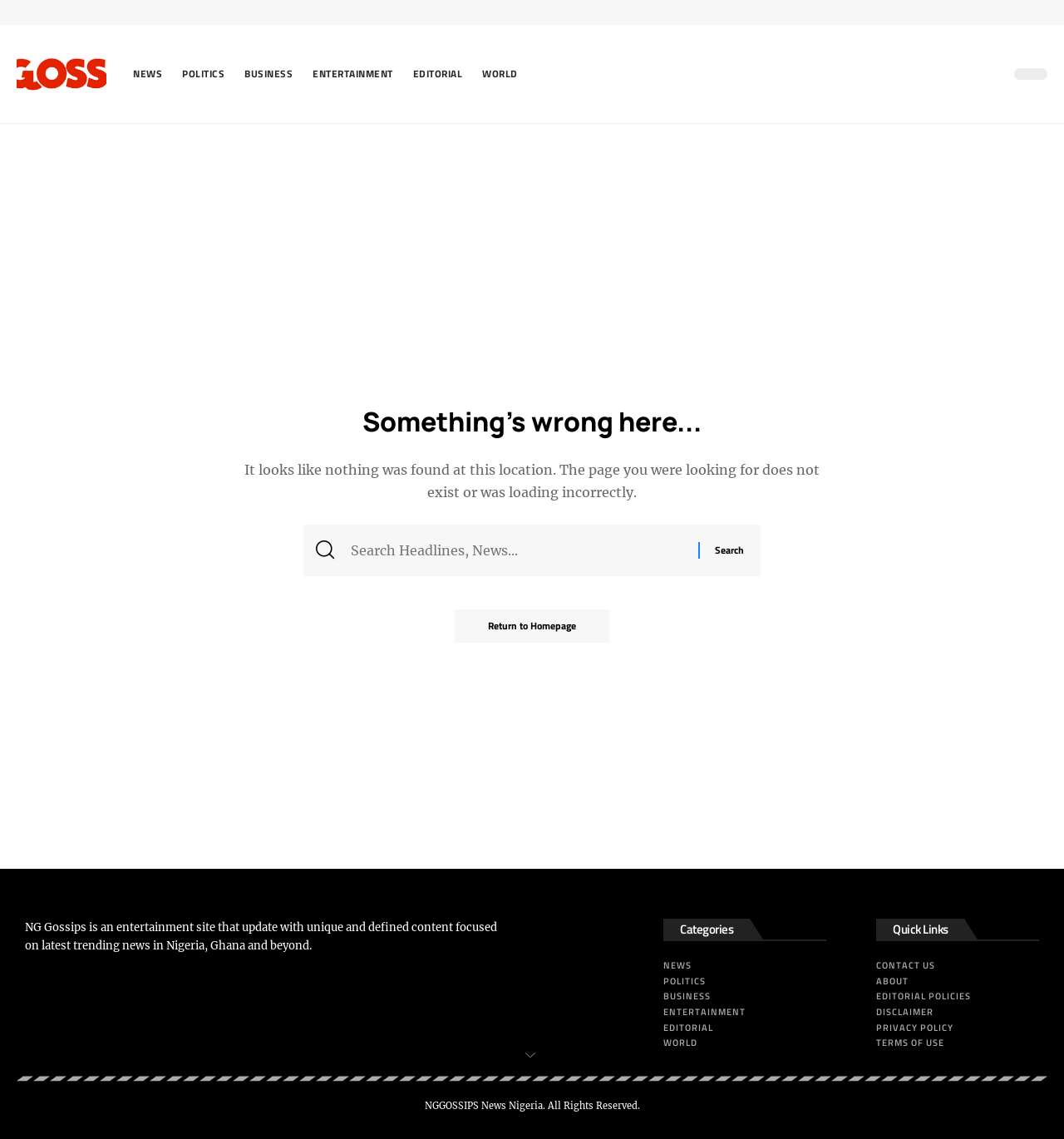Determine the bounding box coordinates of the target area to click to execute the following instruction: "Return to Homepage."

[0.427, 0.535, 0.573, 0.564]